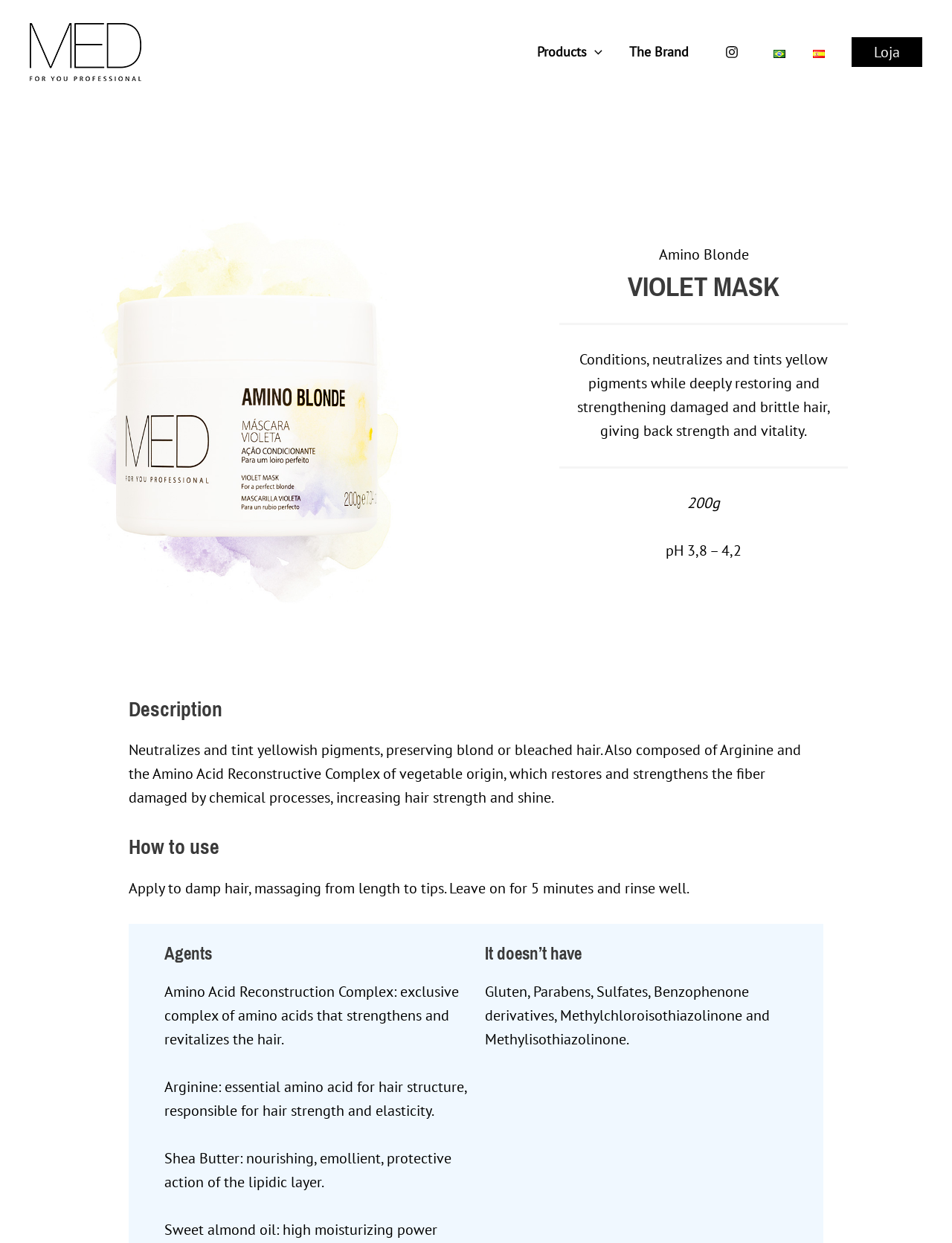Provide a short, one-word or phrase answer to the question below:
What is the product name?

Amino Blonde Violet Mask